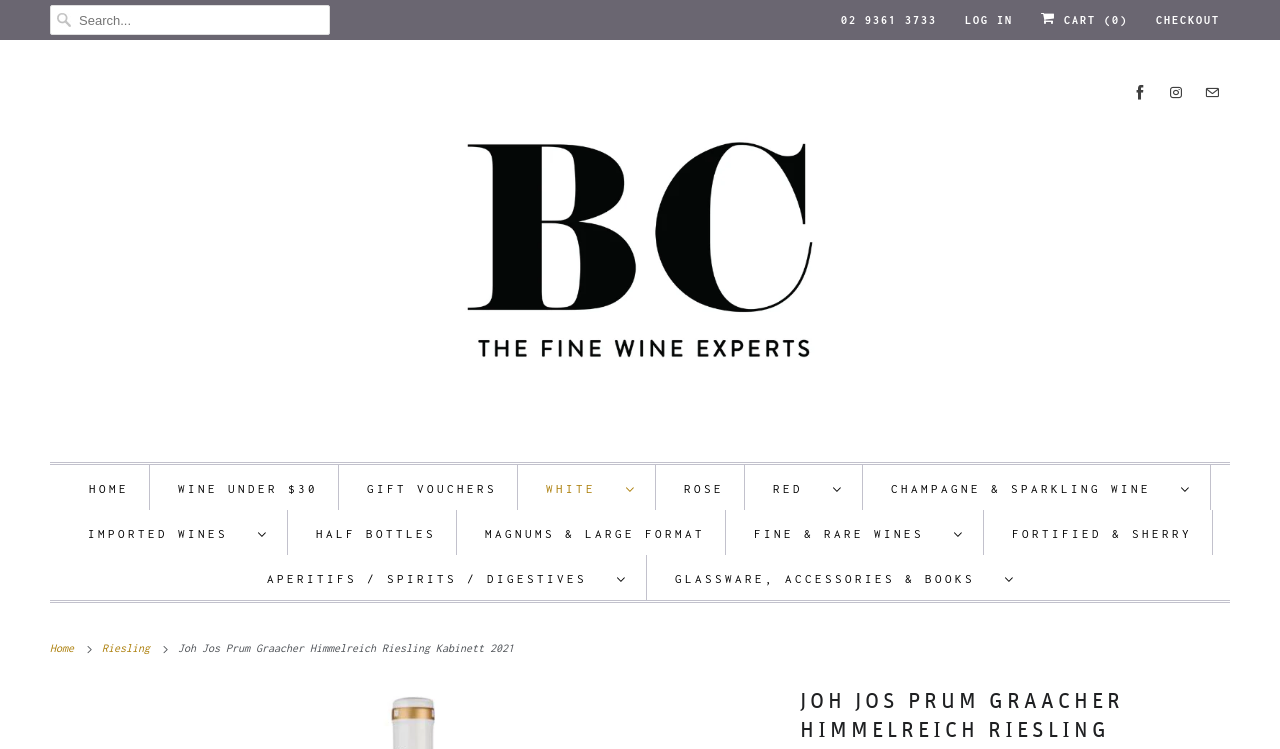How many links are there in the top navigation bar?
Using the visual information from the image, give a one-word or short-phrase answer.

5